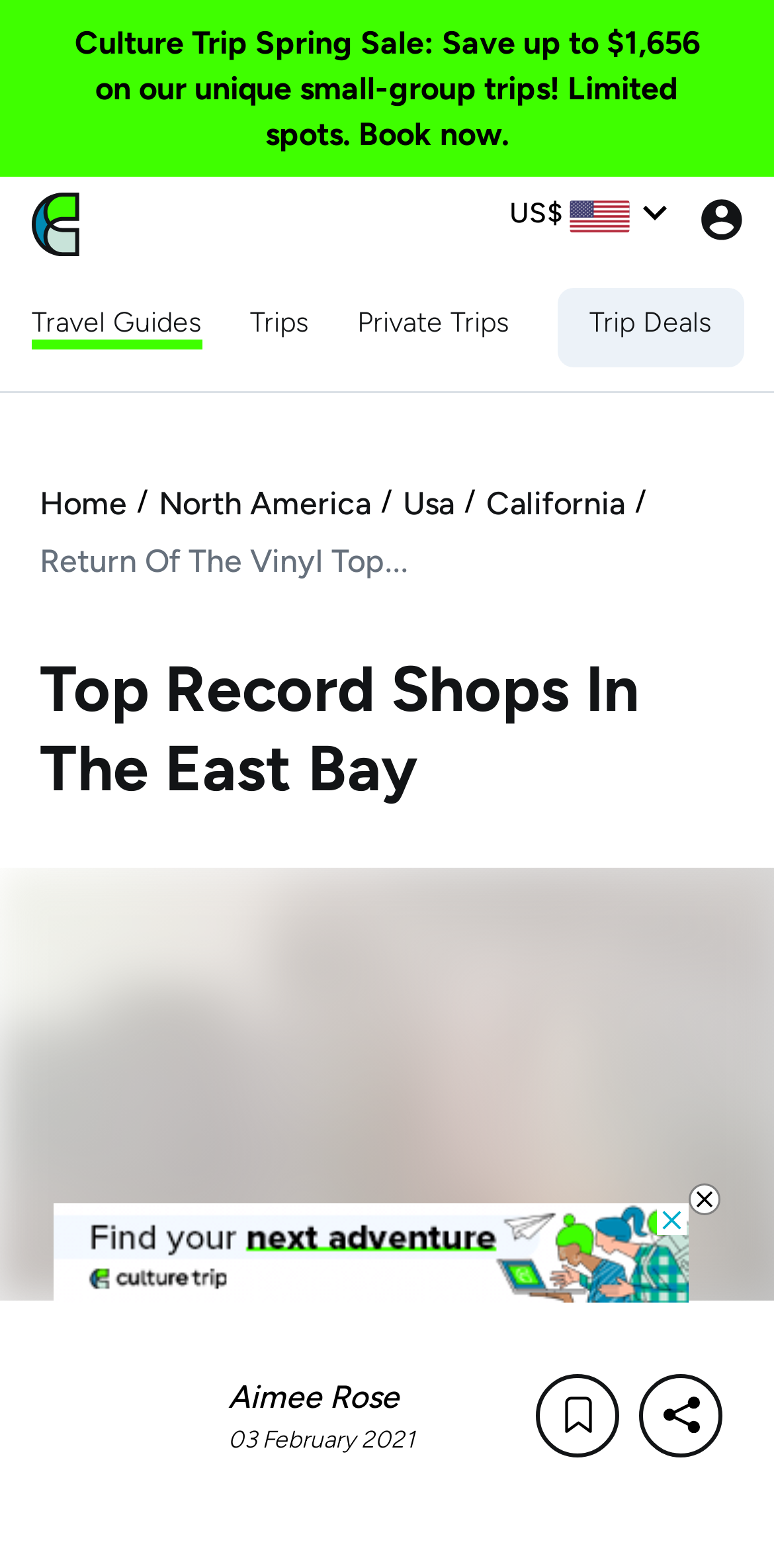Using the details in the image, give a detailed response to the question below:
What type of shops are being featured?

The webpage's content, including the header and links, suggests that the webpage is featuring record shops, specifically the top 5 record shops in the East Bay.